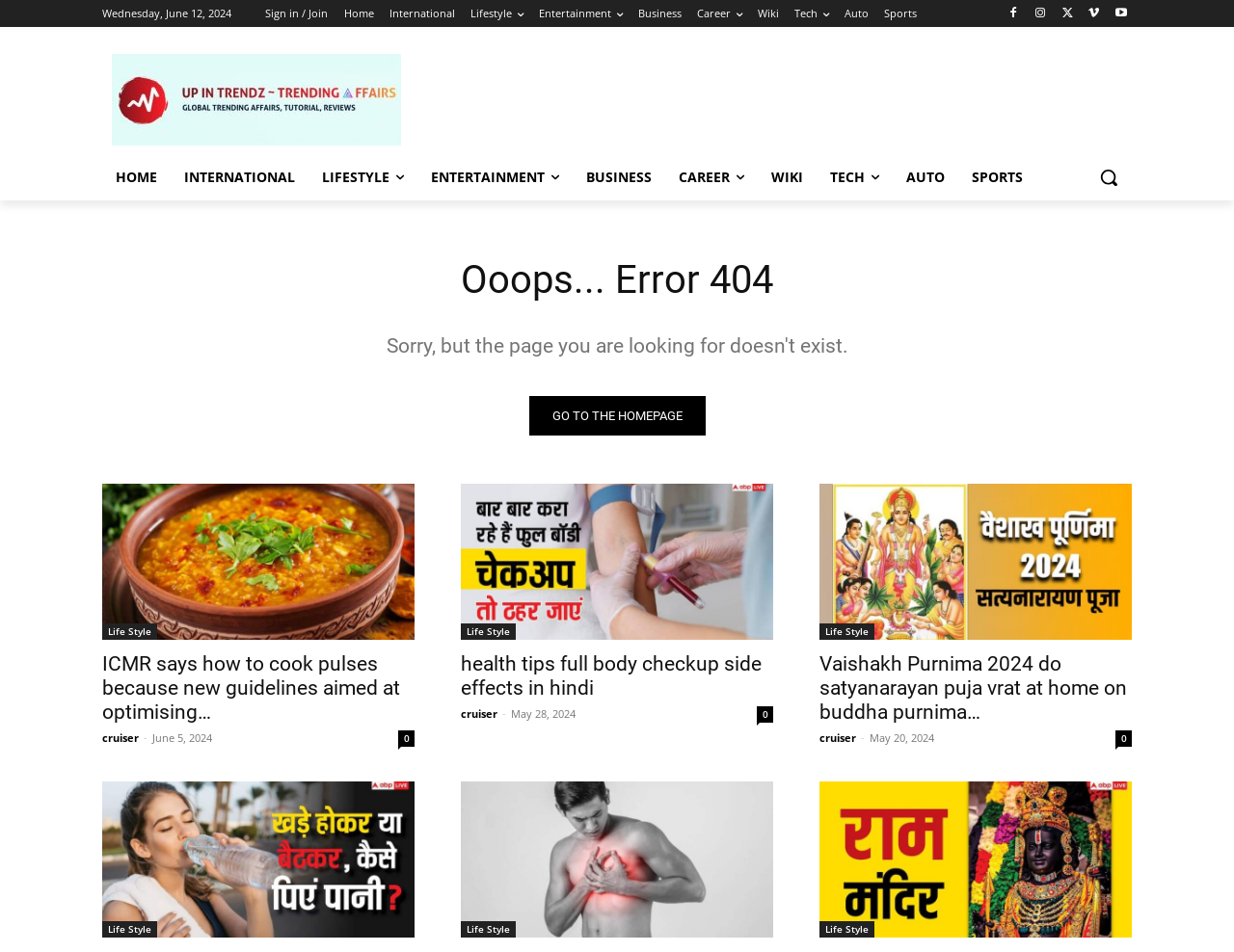Provide an in-depth caption for the elements present on the webpage.

This webpage appears to be a news or blog website with a "Page not found" error message. At the top, there is a date displayed as "Wednesday, June 12, 2024". Below the date, there is a navigation menu with links to various sections such as "Home", "International", "Lifestyle", "Entertainment", and more. 

To the right of the navigation menu, there are social media links represented by icons. Below the navigation menu, there is a large logo of "Up in Trendz" with a search button next to it.

The main content of the page is a large error message "Ooops... Error 404" with a link to "GO TO THE HOMEPAGE" below it. 

Below the error message, there are three columns of news articles or blog posts. Each article has a title, a brief description, and a timestamp. The articles are categorized under "Life Style" and have titles such as "ICMR says how to cook pulses because new guidelines aimed at optimising…", "health tips full body checkup side effects in hindi", and more. The timestamps range from May 20, 2024, to June 5, 2024.